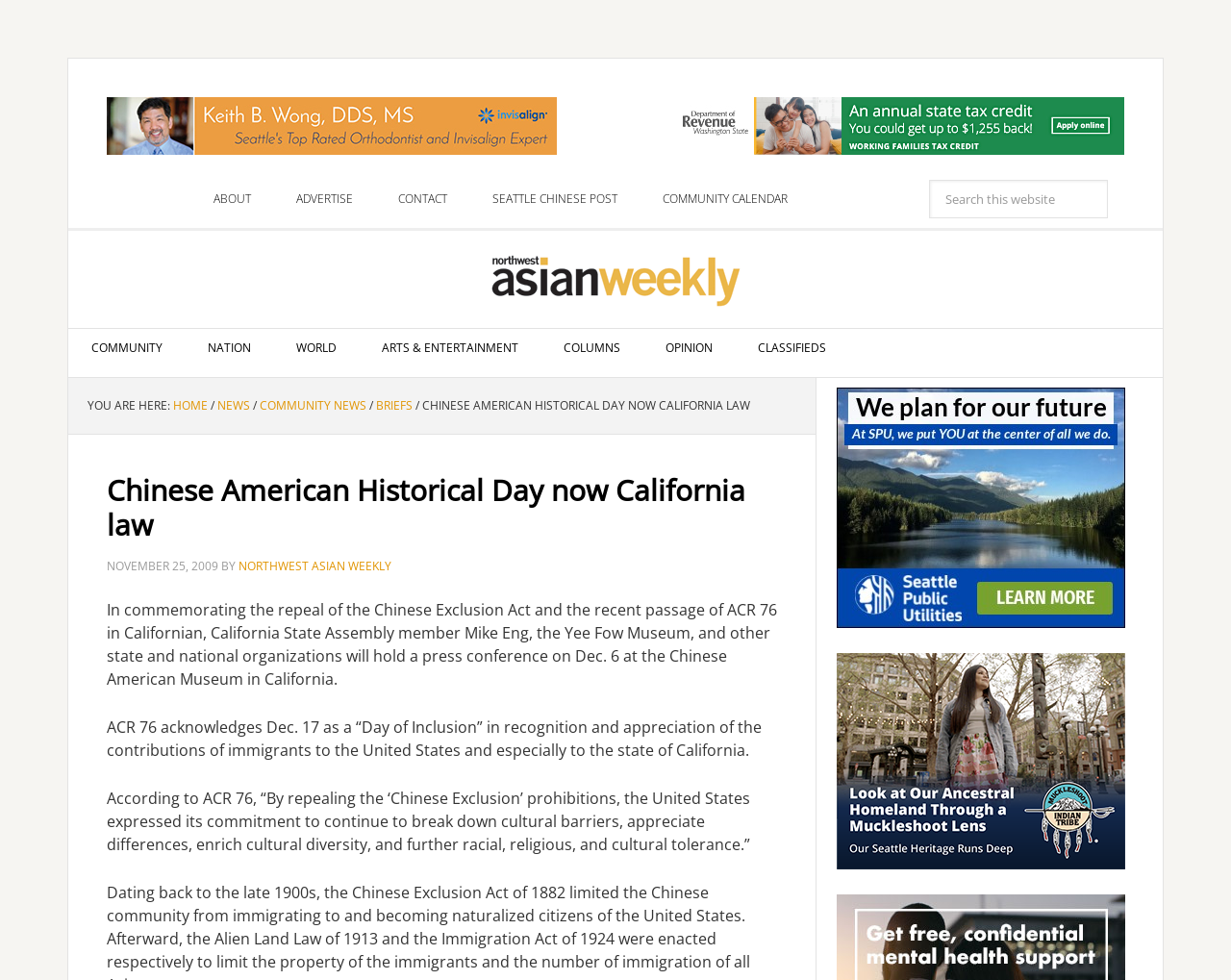Please extract and provide the main headline of the webpage.

Chinese American Historical Day now California law